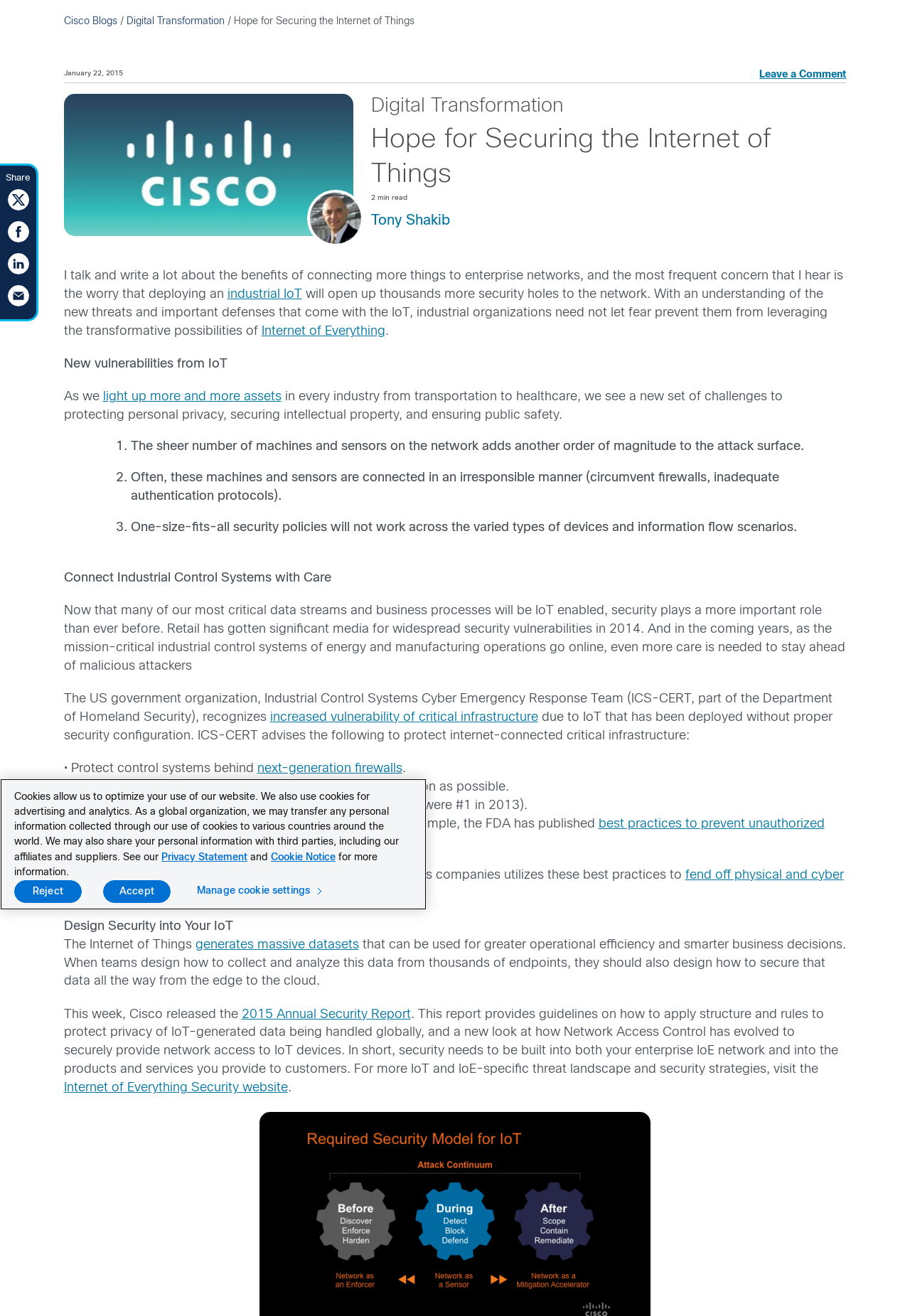Answer the following in one word or a short phrase: 
What is the main theme of the blog post?

IoT security